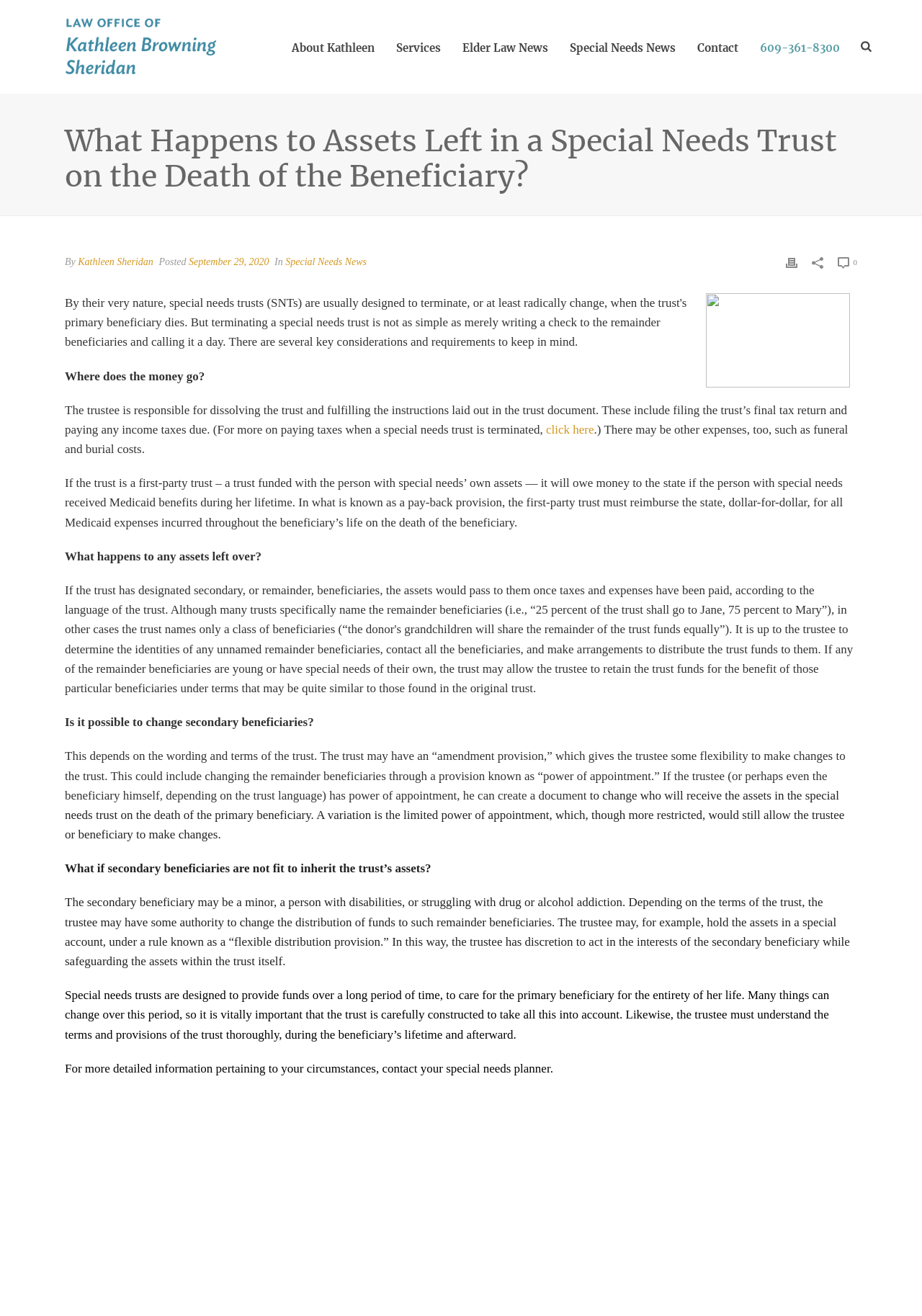What is the topic of this article?
Please use the image to provide a one-word or short phrase answer.

Special Needs Trust